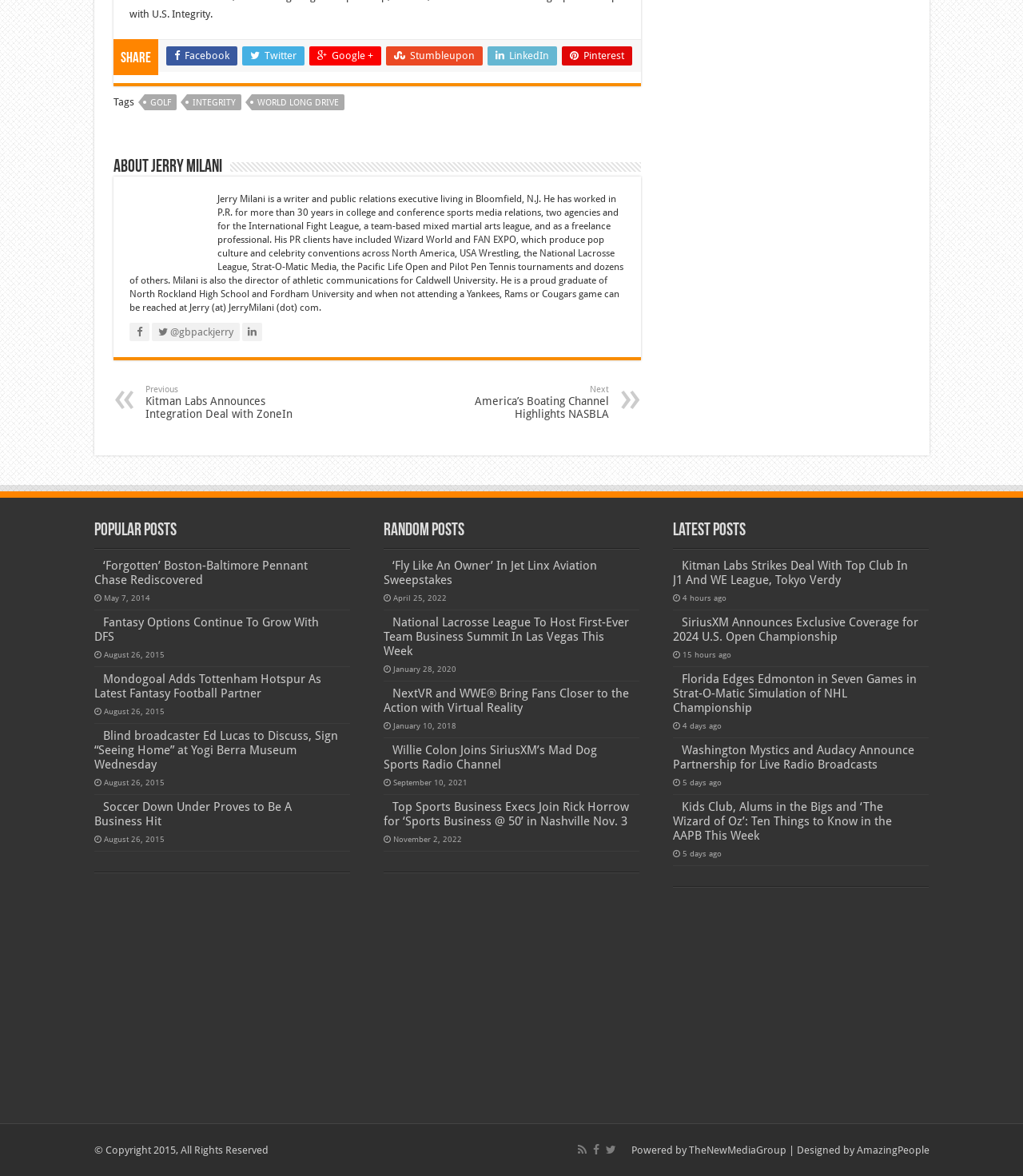Kindly determine the bounding box coordinates for the area that needs to be clicked to execute this instruction: "Check out Popular Posts".

[0.092, 0.444, 0.342, 0.459]